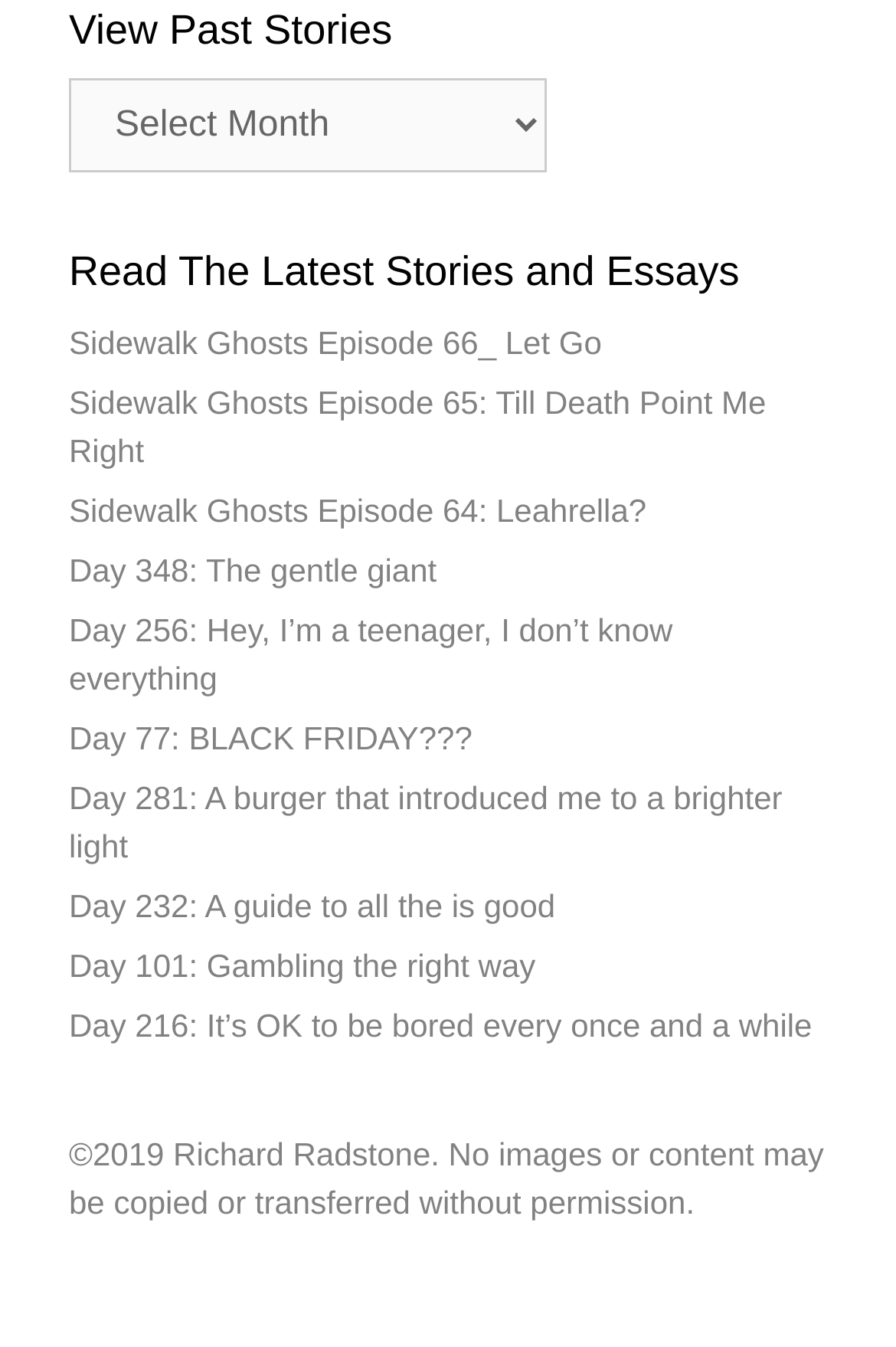Bounding box coordinates are to be given in the format (top-left x, top-left y, bottom-right x, bottom-right y). All values must be floating point numbers between 0 and 1. Provide the bounding box coordinate for the UI element described as: Sidewalk Ghosts Episode 64: Leahrella?

[0.077, 0.366, 0.722, 0.393]